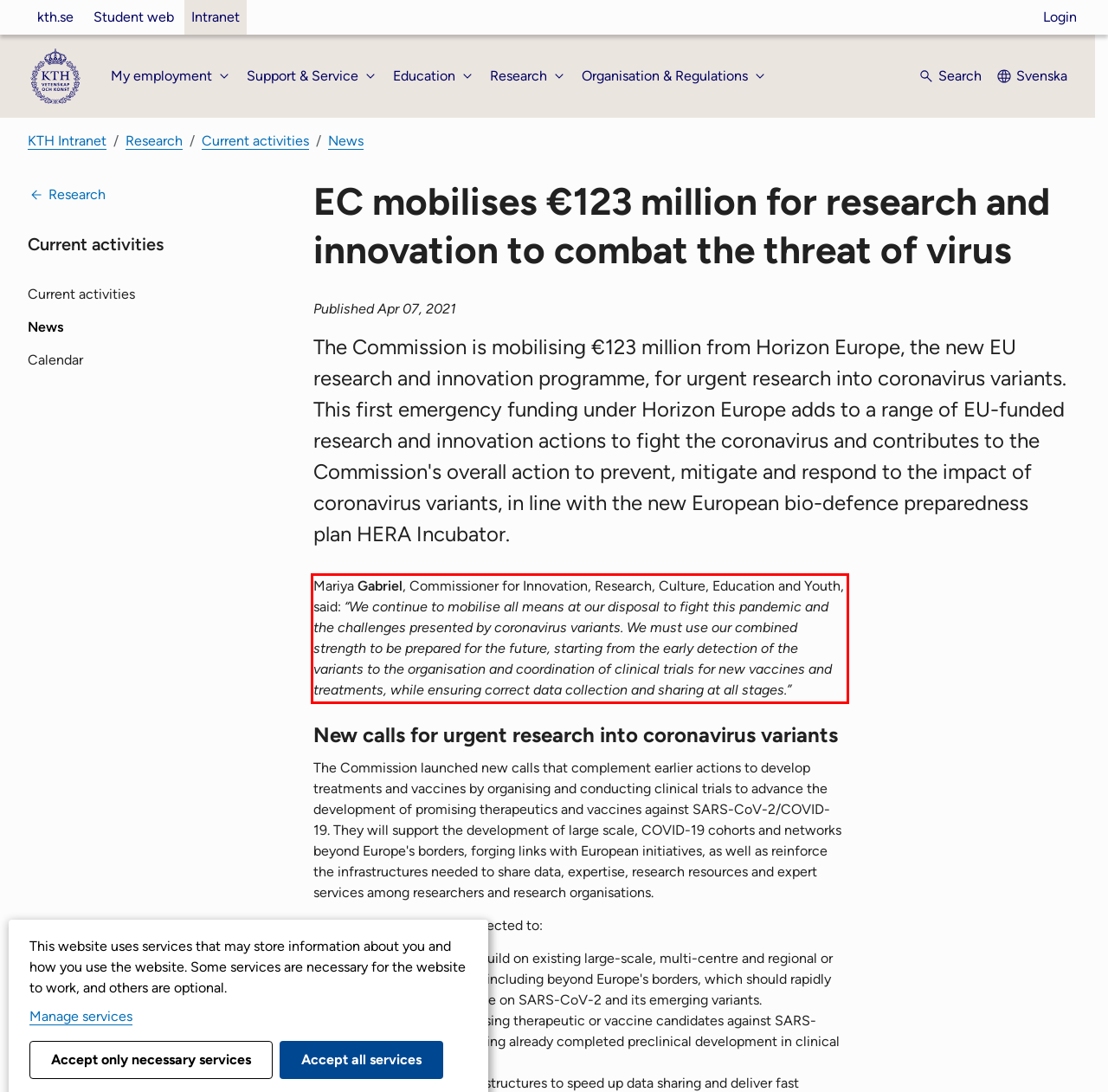You have a screenshot with a red rectangle around a UI element. Recognize and extract the text within this red bounding box using OCR.

Mariya Gabriel, Commissioner for Innovation, Research, Culture, Education and Youth, said: “We continue to mobilise all means at our disposal to fight this pandemic and the challenges presented by coronavirus variants. We must use our combined strength to be prepared for the future, starting from the early detection of the variants to the organisation and coordination of clinical trials for new vaccines and treatments, while ensuring correct data collection and sharing at all stages.”